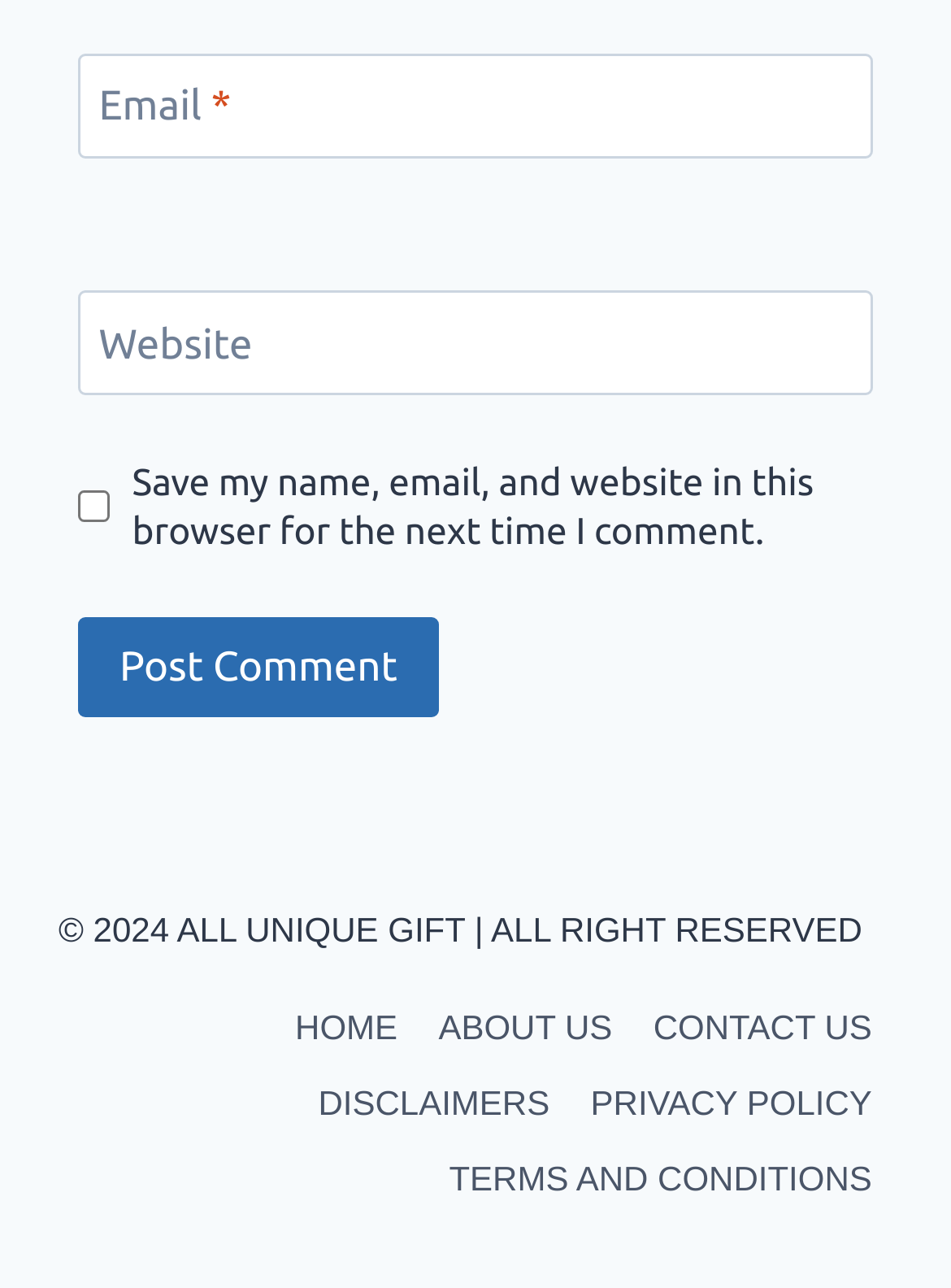Find the bounding box coordinates of the element to click in order to complete this instruction: "Enter website URL". The bounding box coordinates must be four float numbers between 0 and 1, denoted as [left, top, right, bottom].

[0.082, 0.226, 0.918, 0.307]